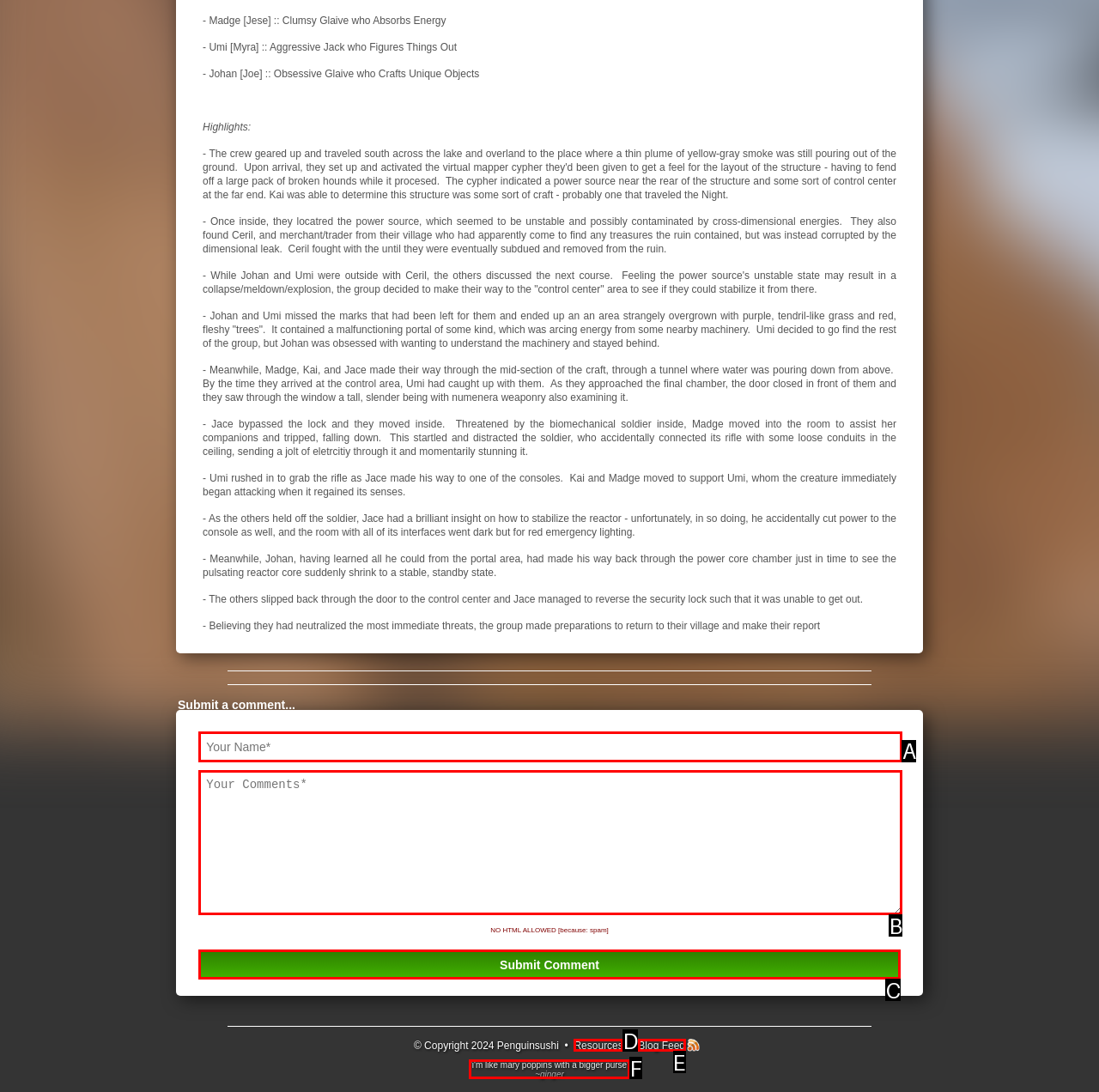Determine which option fits the following description: Blog Feed
Answer with the corresponding option's letter directly.

E